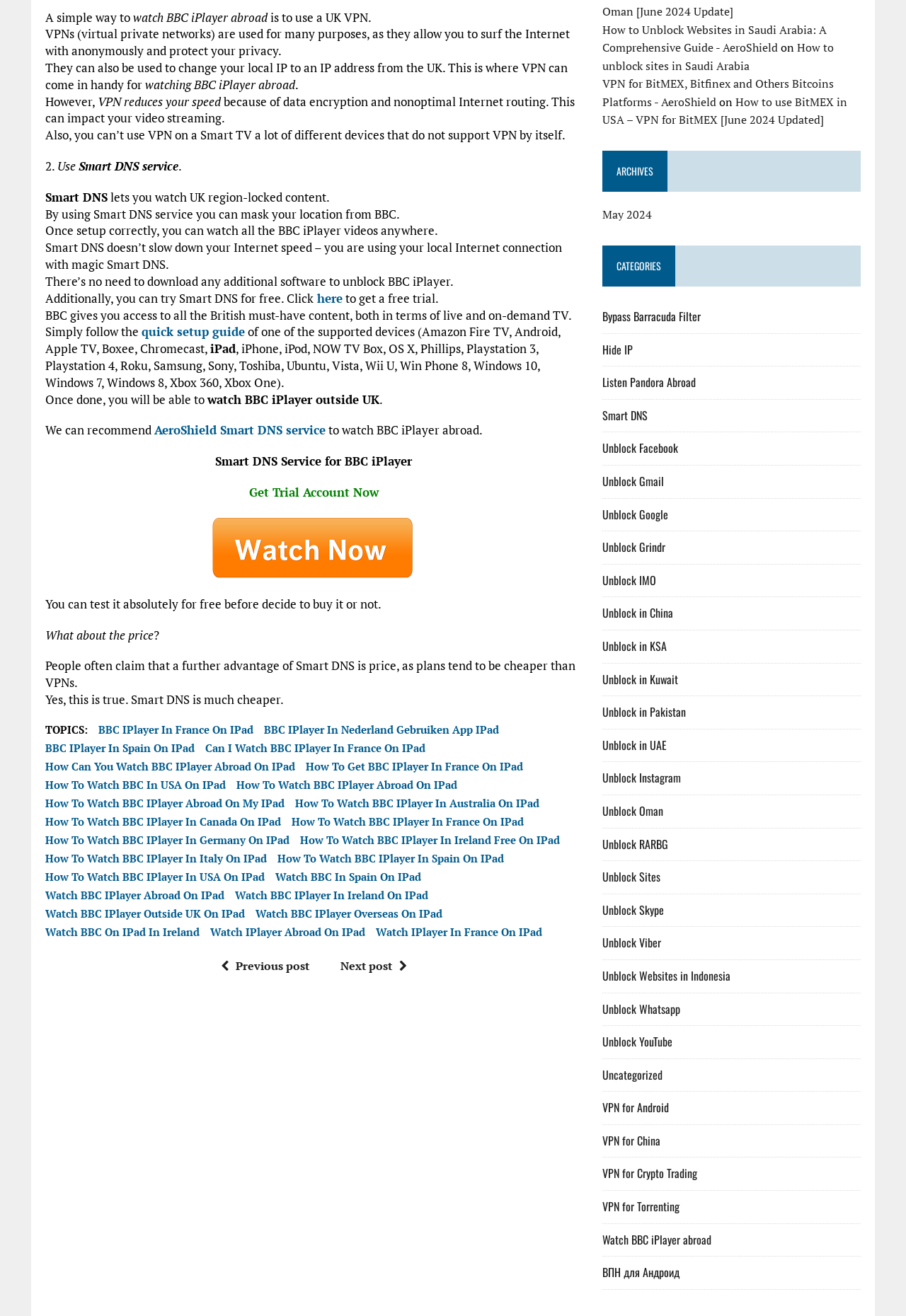Determine the bounding box coordinates of the clickable region to carry out the instruction: "Get Trial Account Now".

[0.275, 0.368, 0.418, 0.38]